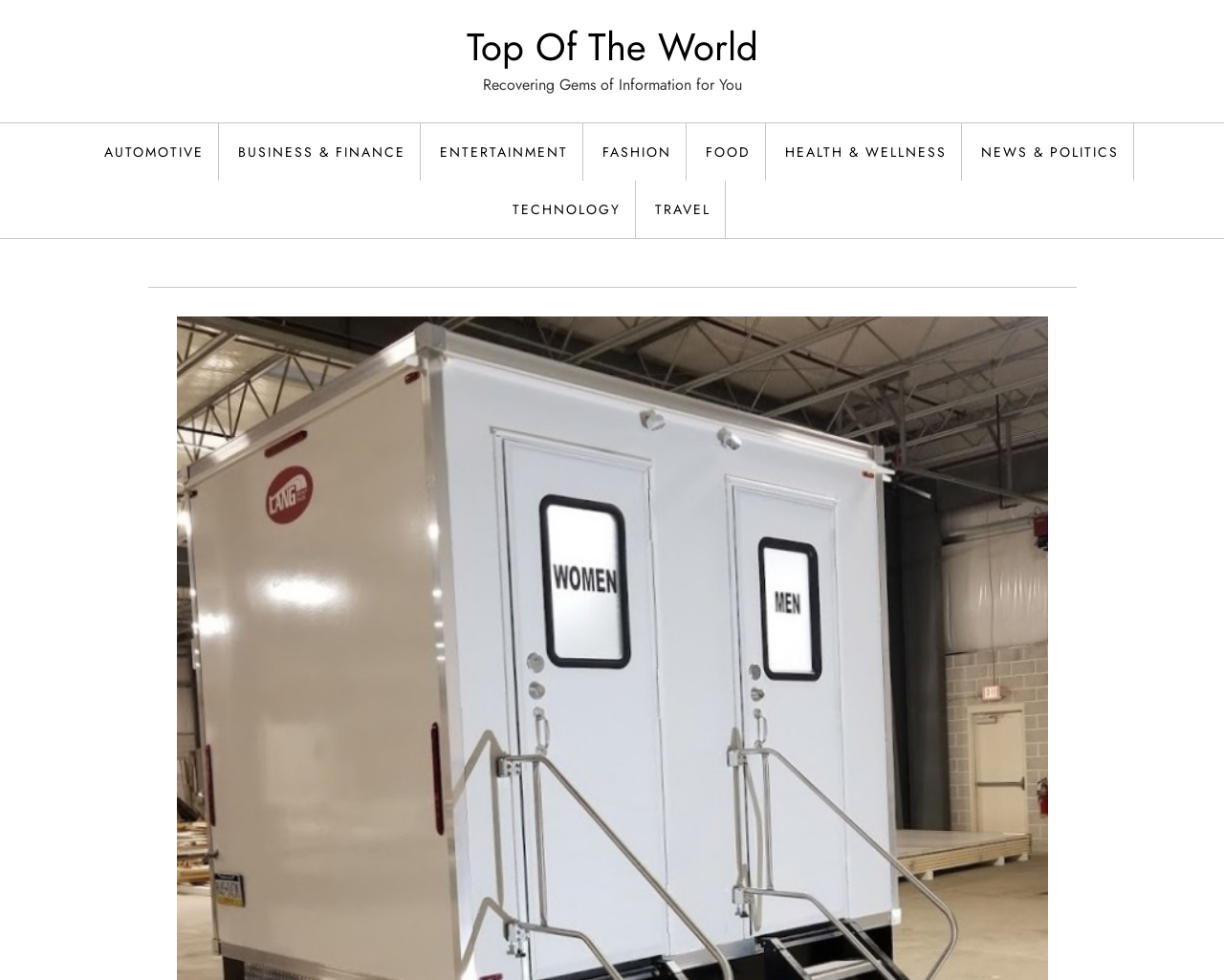Identify the bounding box coordinates for the region of the element that should be clicked to carry out the instruction: "Click on AUTOMOTIVE". The bounding box coordinates should be four float numbers between 0 and 1, i.e., [left, top, right, bottom].

[0.073, 0.126, 0.179, 0.184]